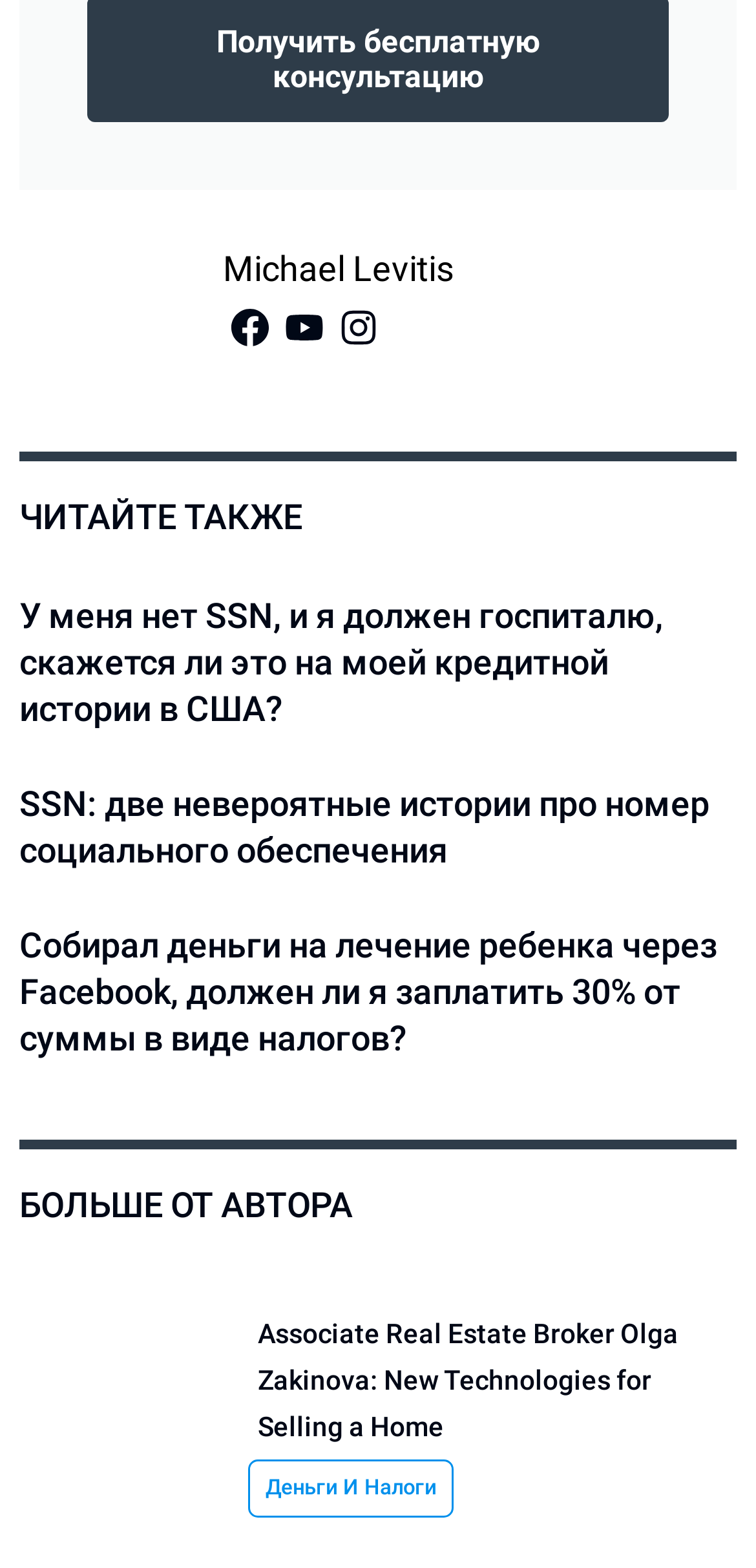Identify the bounding box coordinates for the element you need to click to achieve the following task: "Check the article about taxes and money". The coordinates must be four float values ranging from 0 to 1, formatted as [left, top, right, bottom].

[0.328, 0.931, 0.6, 0.968]